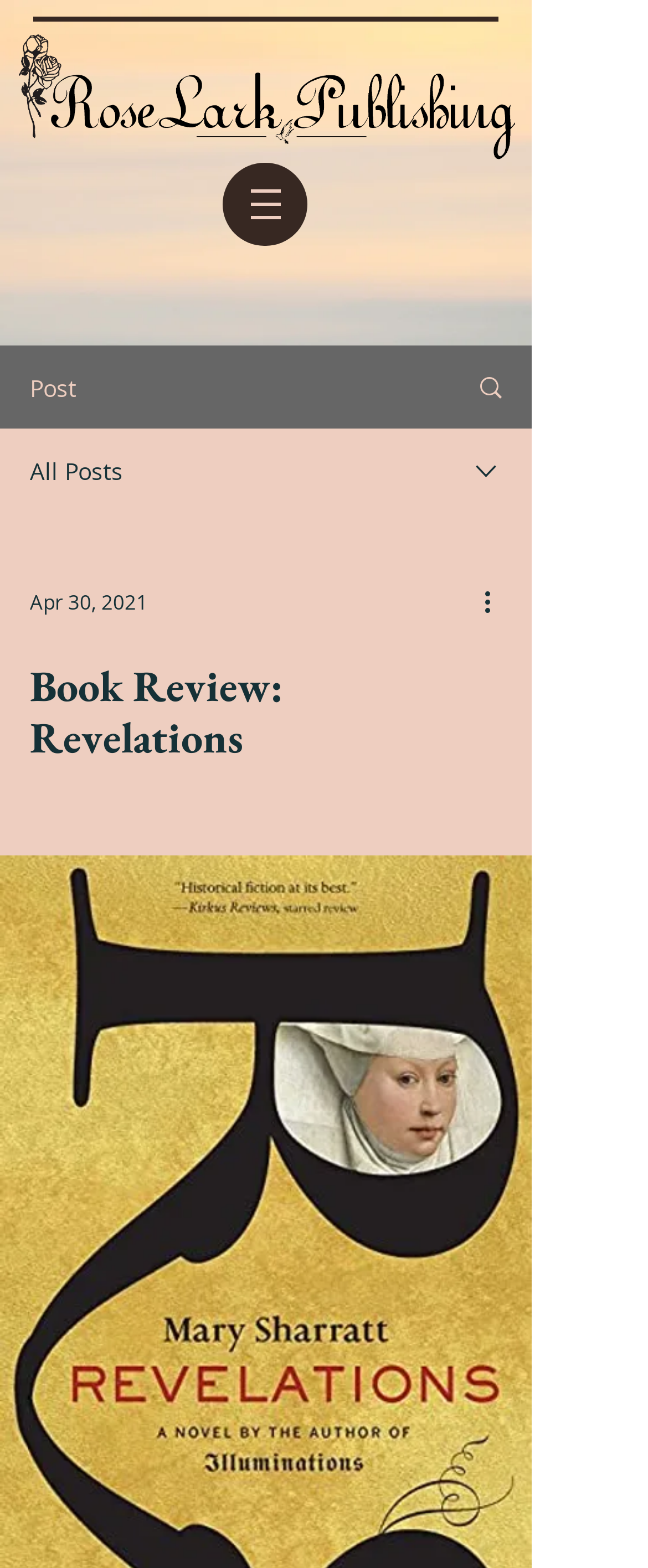Create an in-depth description of the webpage, covering main sections.

This webpage is a book review page, specifically reviewing "Revelations". At the top left, there is a link with no text, and next to it, a social bar is located. A navigation menu labeled "Site" is positioned at the top center, which contains a button with a popup menu and an image. 

Below the navigation menu, there are several elements aligned horizontally. On the left, there is a static text "Post", followed by a link with an image. To the right of the link, there is a static text "All Posts" accompanied by an image. 

Further to the right, there is a combobox with a dropdown menu, which is not expanded. The combobox displays the date "Apr 30, 2021". Next to it, a button labeled "More actions" is positioned, which has an image. 

The main content of the page is headed by a heading element "Book Review: Revelations", which spans across the page. The meta description suggests that the book "Revelations" is about Margery Kempe, a middle-class woman in the High Middle Ages who has had enough of her constraints and is taking a stand.